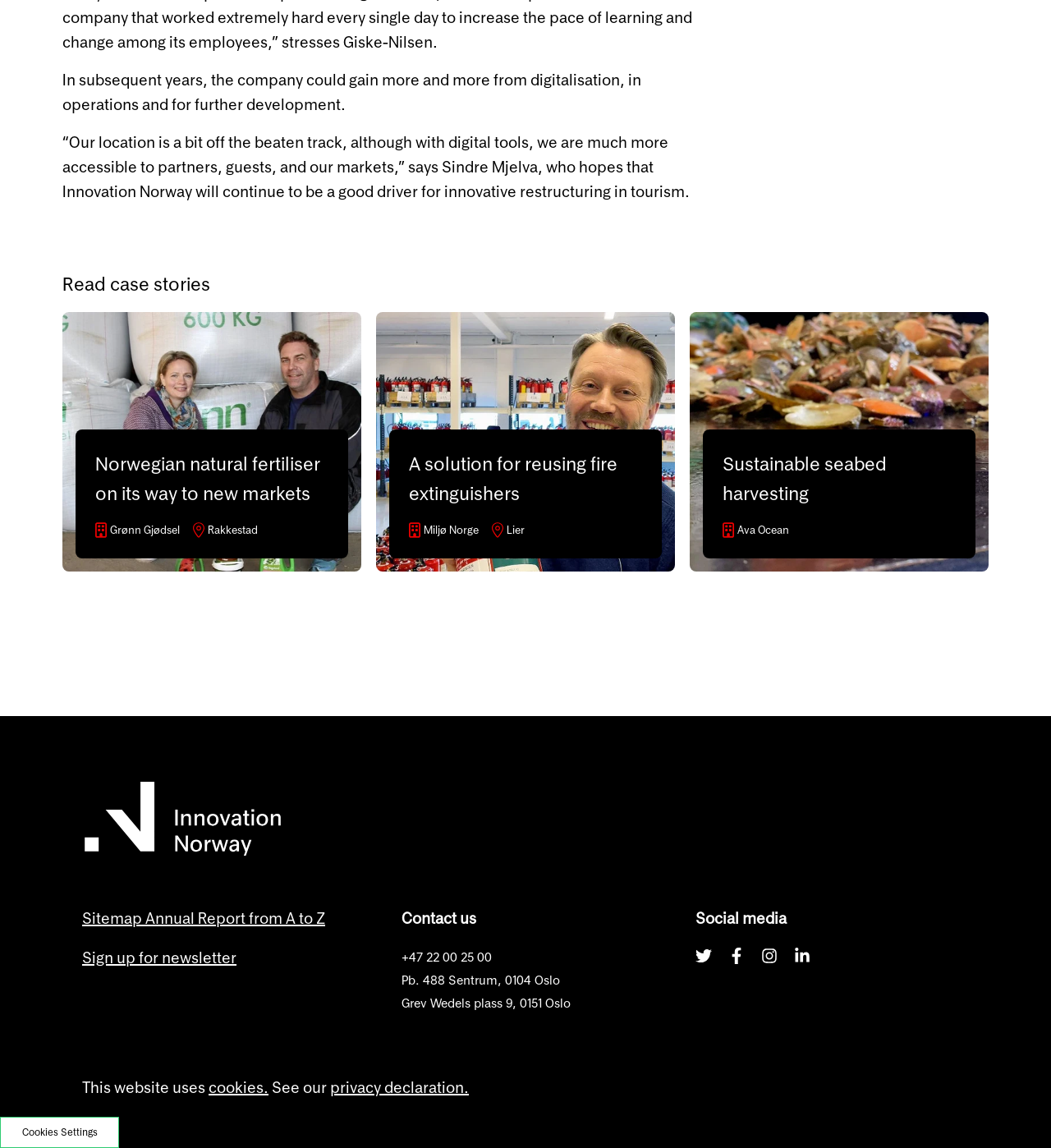Given the description: "Sign up for newsletter", determine the bounding box coordinates of the UI element. The coordinates should be formatted as four float numbers between 0 and 1, [left, top, right, bottom].

[0.072, 0.823, 0.231, 0.846]